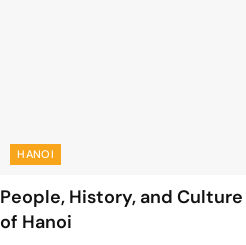What type of content is this likely to be?
Look at the image and provide a detailed response to the question.

The layout and design elements of the image, along with the heading 'People, History, and Culture of Hanoi', suggest that this is likely to be part of a travel guide or educational content aimed at those looking to learn more about Hanoi's unique blend of past and present.